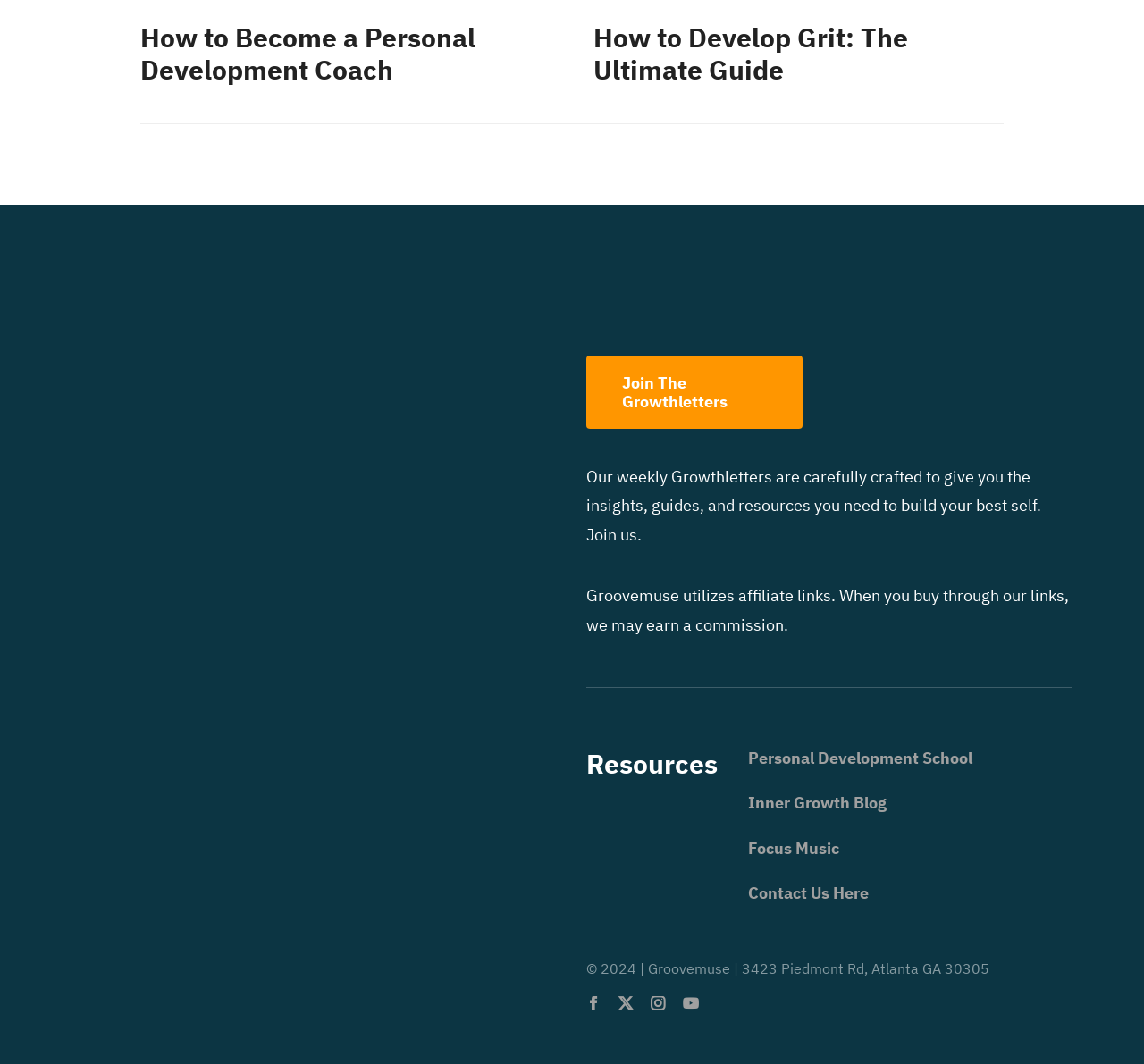Locate the bounding box coordinates of the clickable area to execute the instruction: "Join The Growthletters". Provide the coordinates as four float numbers between 0 and 1, represented as [left, top, right, bottom].

[0.512, 0.334, 0.702, 0.403]